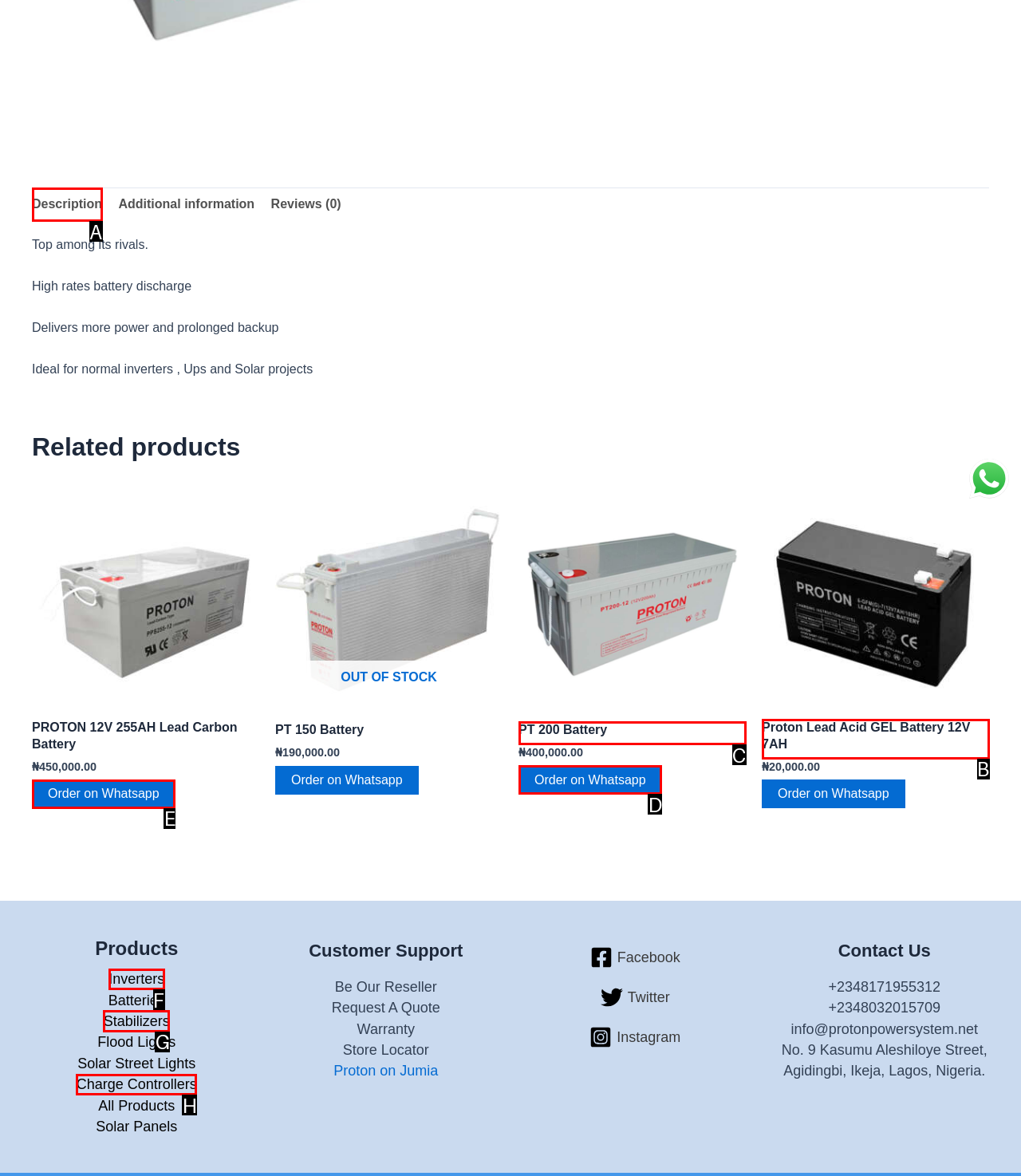Using the provided description: PT 200 Battery, select the HTML element that corresponds to it. Indicate your choice with the option's letter.

C